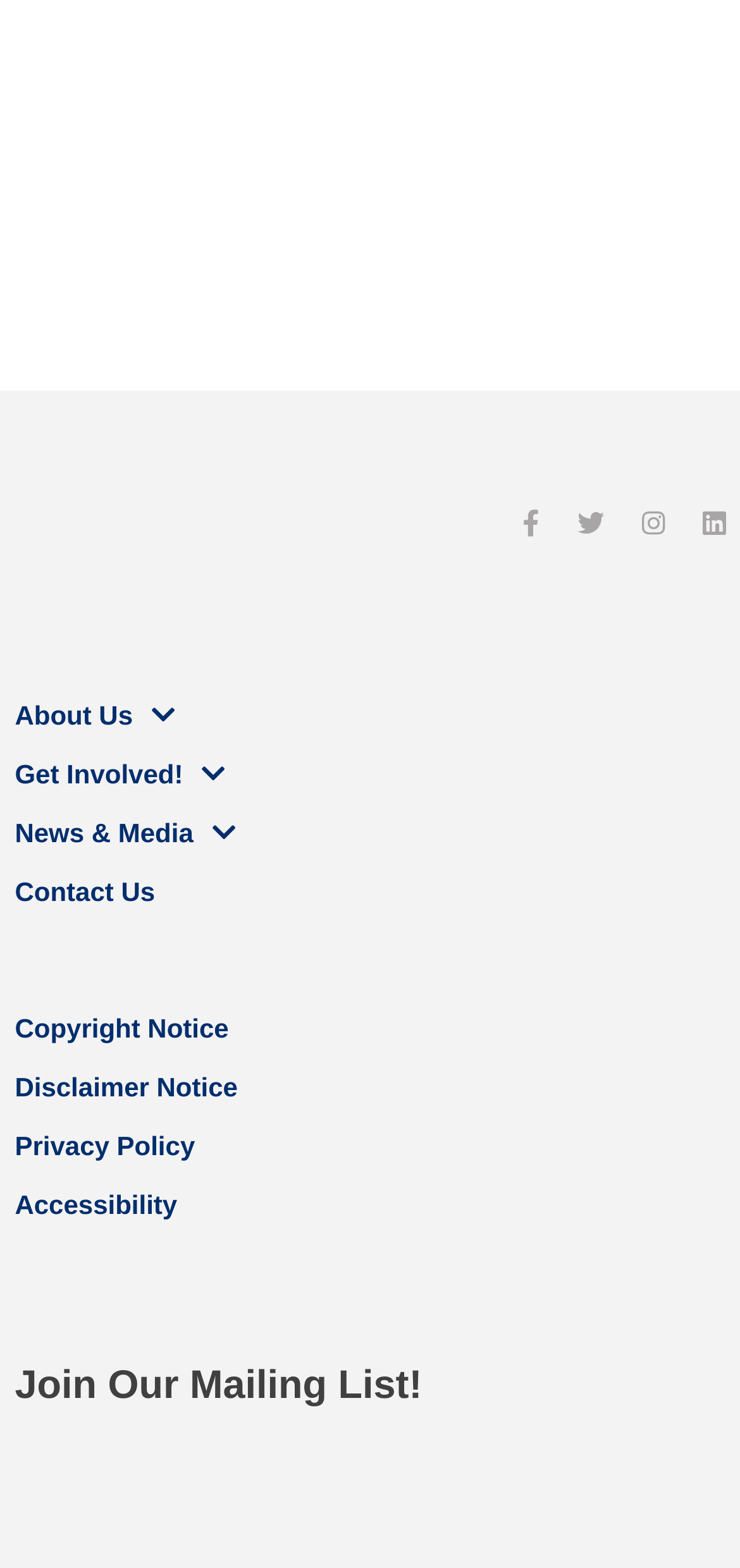Find the bounding box coordinates for the HTML element described as: "News & Media". The coordinates should consist of four float values between 0 and 1, i.e., [left, top, right, bottom].

[0.02, 0.518, 0.98, 0.544]